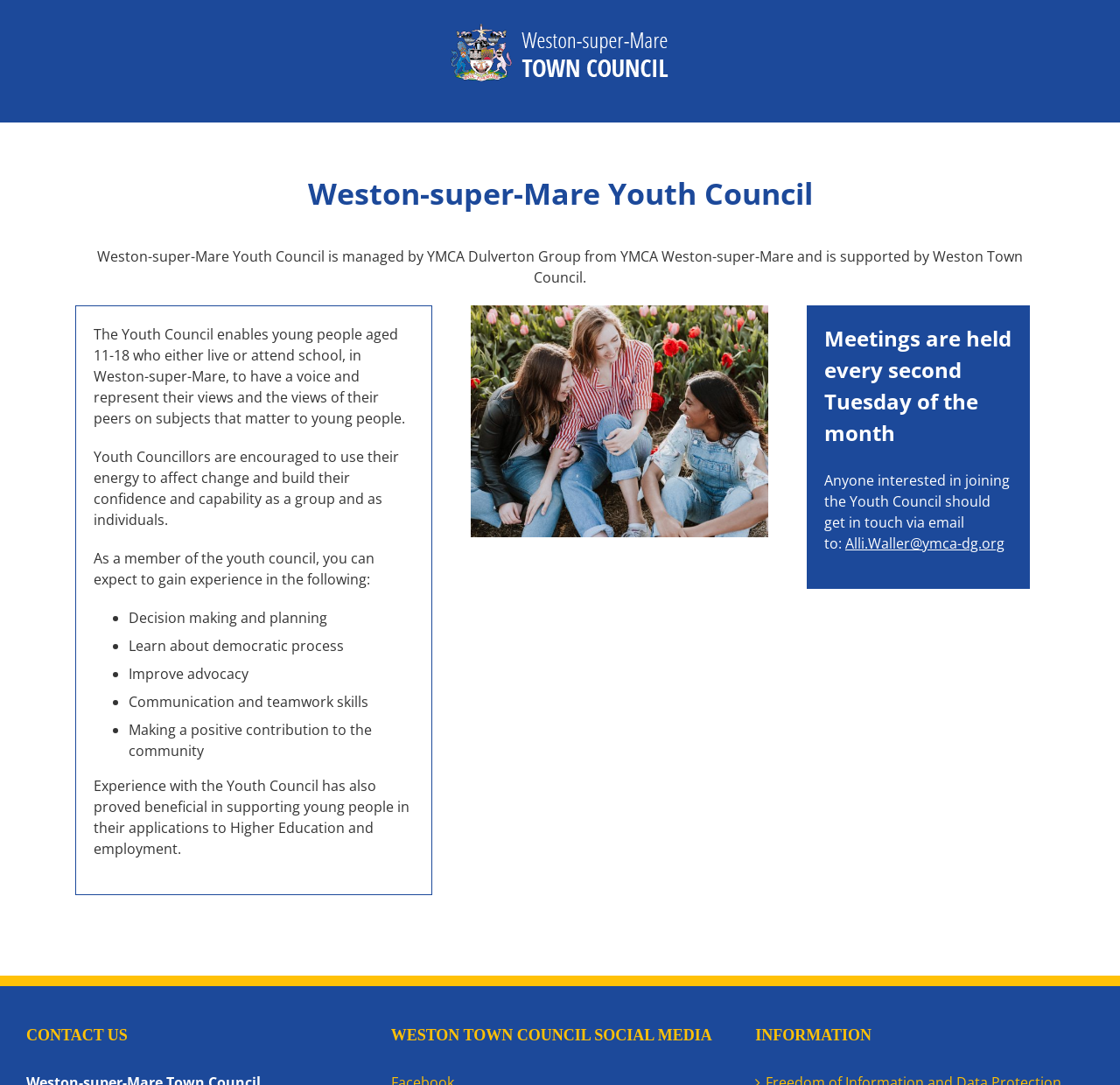Using the image as a reference, answer the following question in as much detail as possible:
What is the name of the council?

The name of the council can be found in the logo at the top of the webpage, which is an image with the text 'Weston-super-Mare Town Council'.